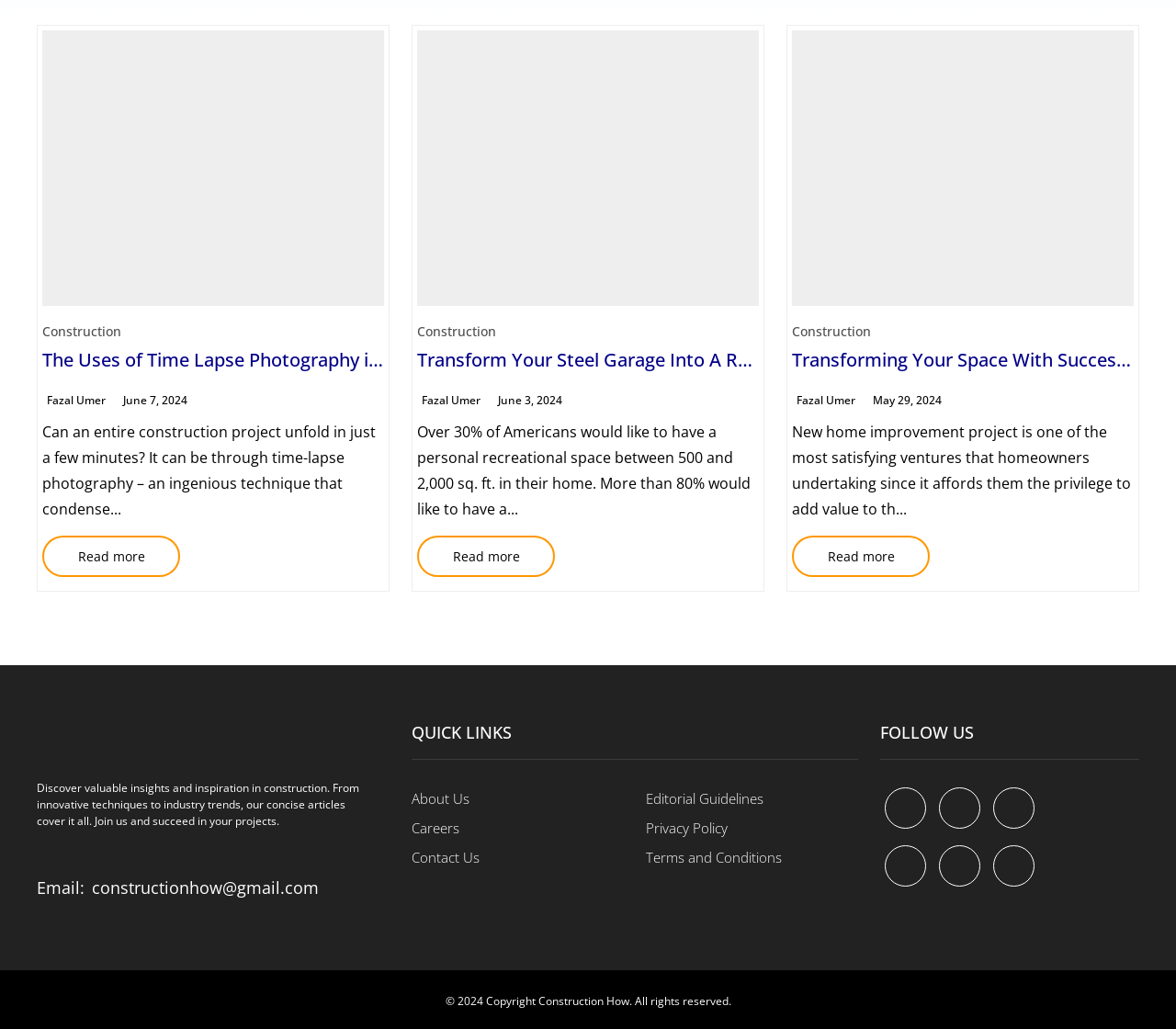Give a concise answer using one word or a phrase to the following question:
What is the topic of the first article?

Time Lapse Photography in Construction